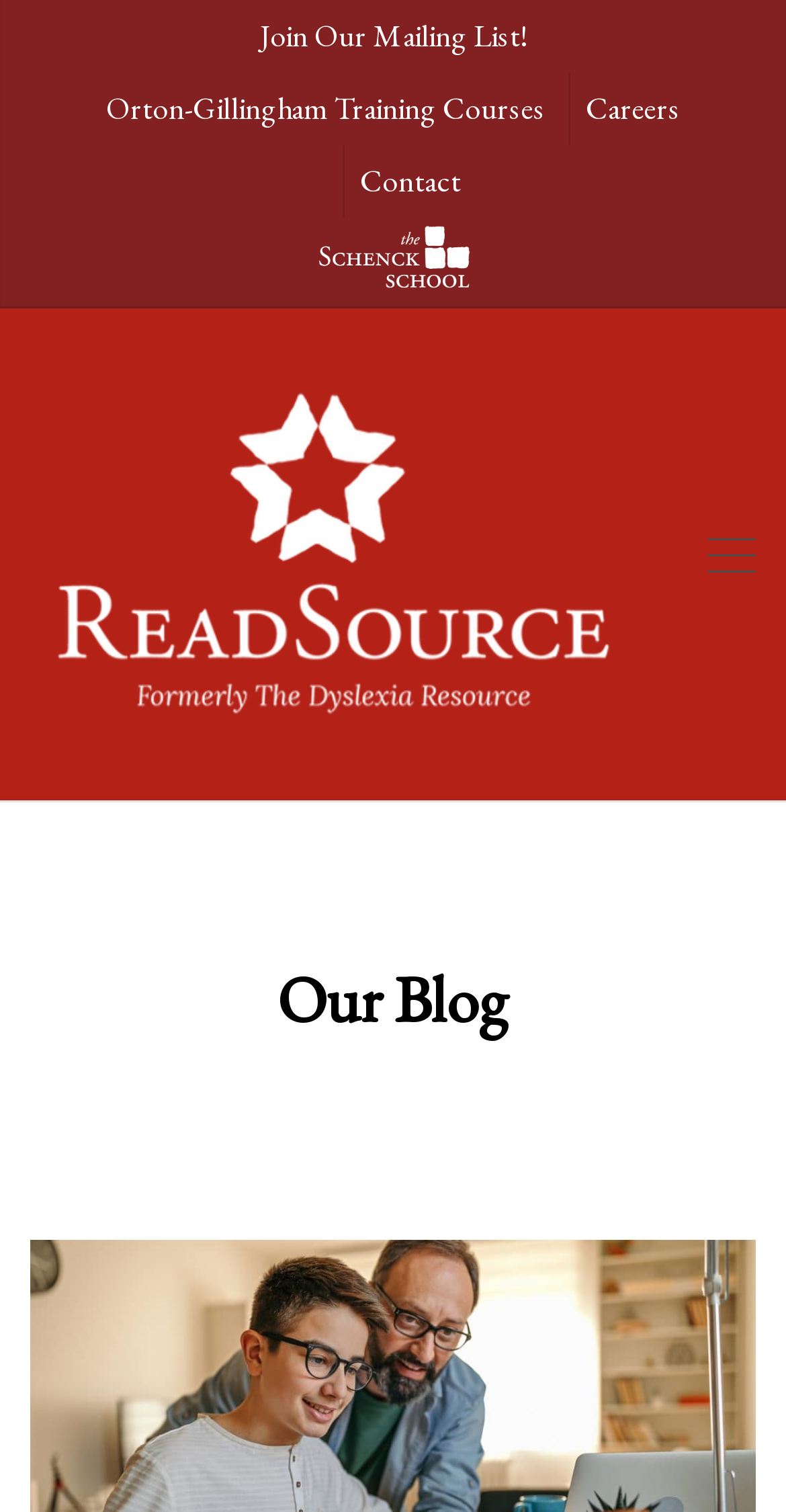What is the icon at the bottom right?
Give a detailed explanation using the information visible in the image.

The icon at the bottom right of the webpage is 'uf106', which is a Unicode character, but its meaning or purpose is unknown in the context of this webpage.